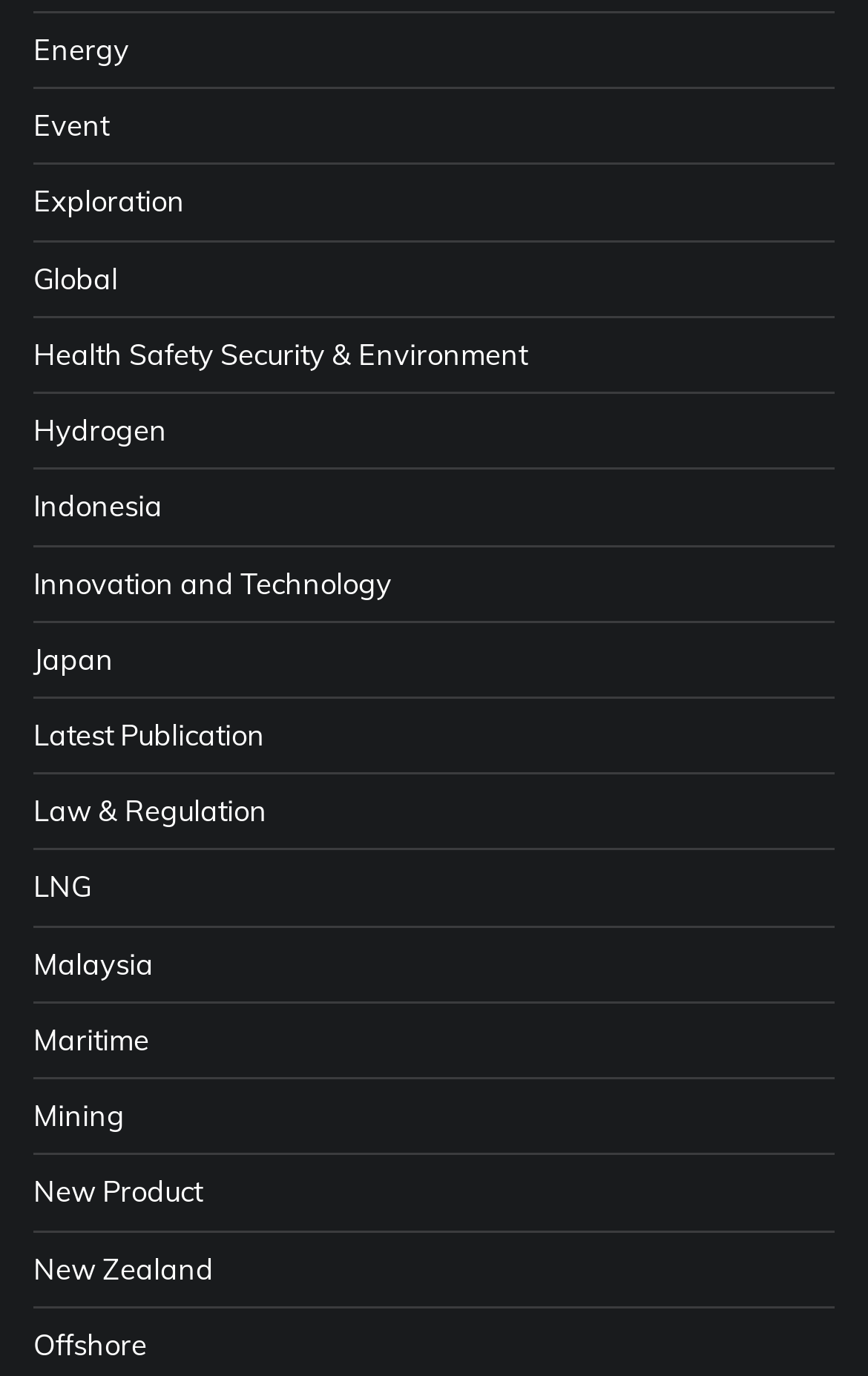Please identify the bounding box coordinates of the element I should click to complete this instruction: 'Explore Hydrogen'. The coordinates should be given as four float numbers between 0 and 1, like this: [left, top, right, bottom].

[0.038, 0.299, 0.192, 0.325]